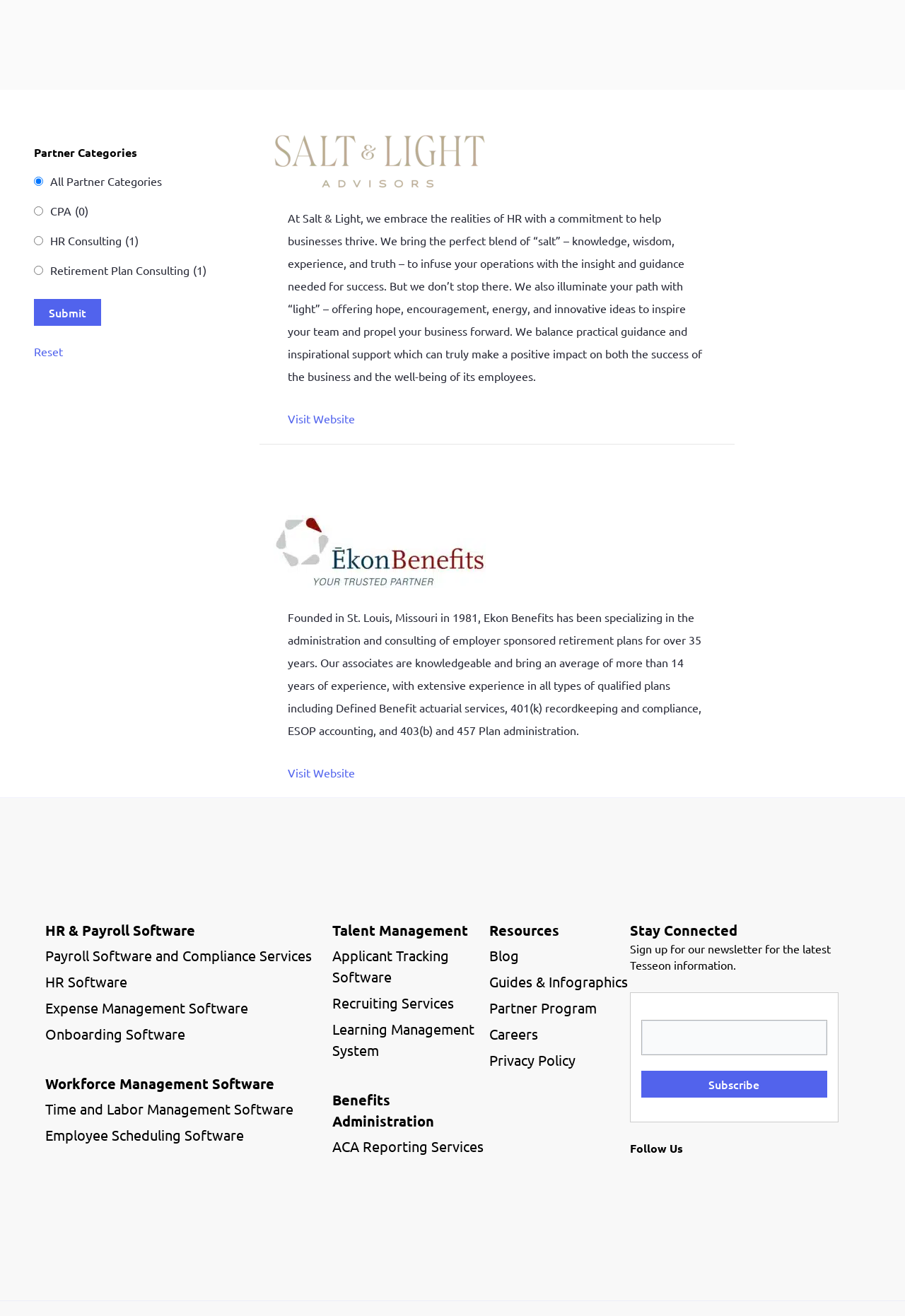Given the element description name="input_1", specify the bounding box coordinates of the corresponding UI element in the format (top-left x, top-left y, bottom-right x, bottom-right y). All values must be between 0 and 1.

[0.709, 0.775, 0.913, 0.801]